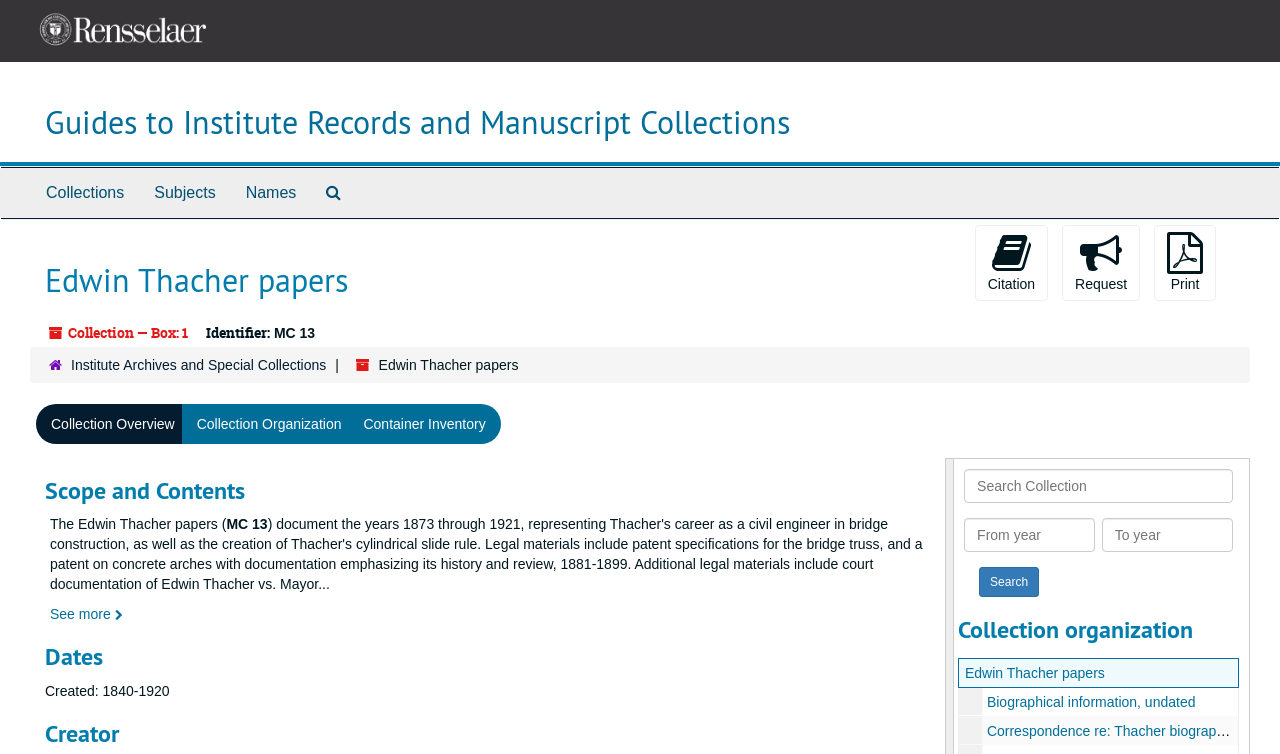Locate the bounding box coordinates of the clickable area to execute the instruction: "Search the collection". Provide the coordinates as four float numbers between 0 and 1, represented as [left, top, right, bottom].

[0.753, 0.622, 0.963, 0.667]